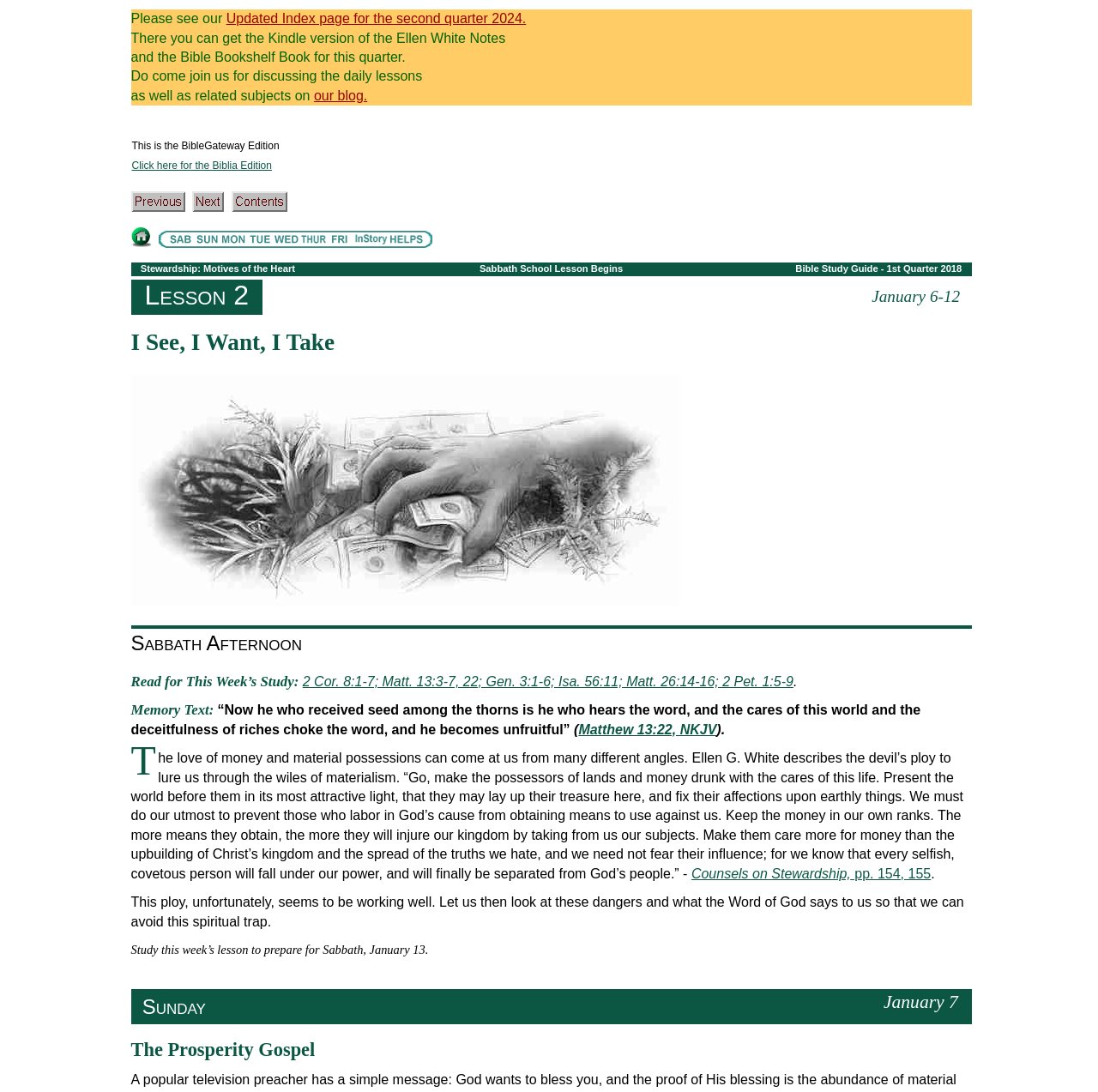What is the Memory Text for this week's study?
Please provide a comprehensive answer based on the details in the screenshot.

The Memory Text for this week's study is clearly stated in the webpage content as '“Now he who received seed among the thorns is he who hears the word, and the cares of this world and the deceitfulness of riches choke the word, and he becomes unfruitful” Matthew 13:22, NKJV'.